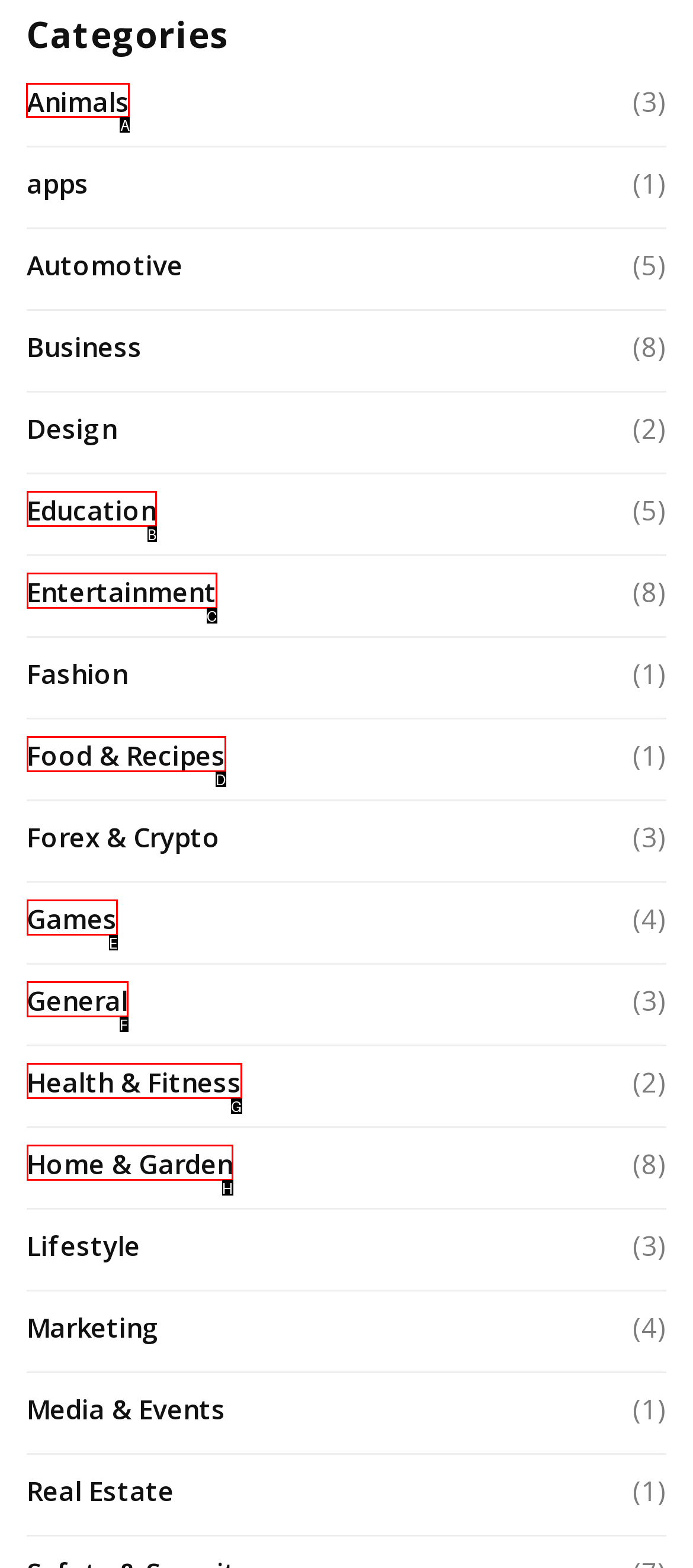To complete the task: Browse categories, which option should I click? Answer with the appropriate letter from the provided choices.

None